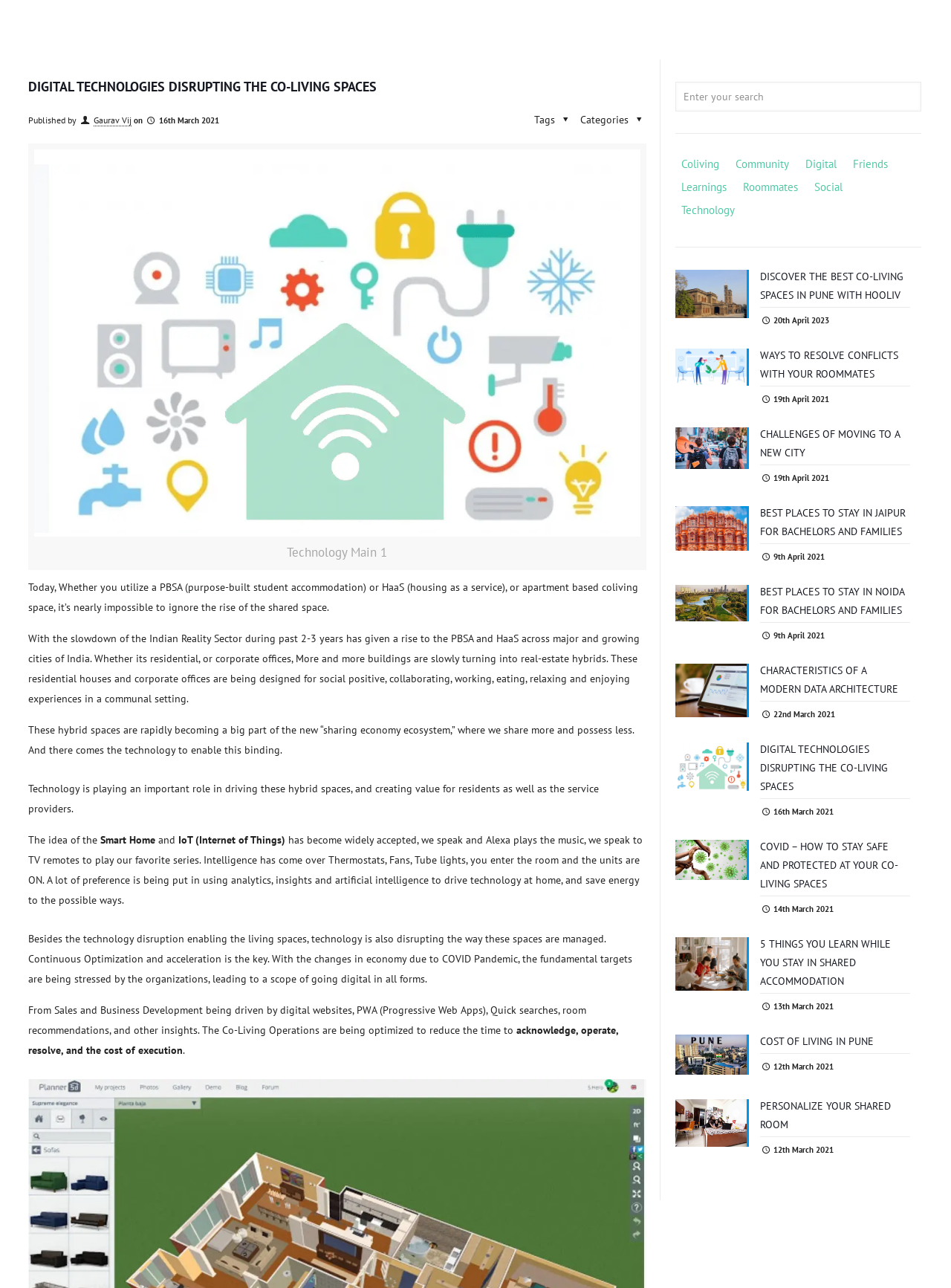How many links are there in the 'Categories' section?
Based on the image, give a concise answer in the form of a single word or short phrase.

7